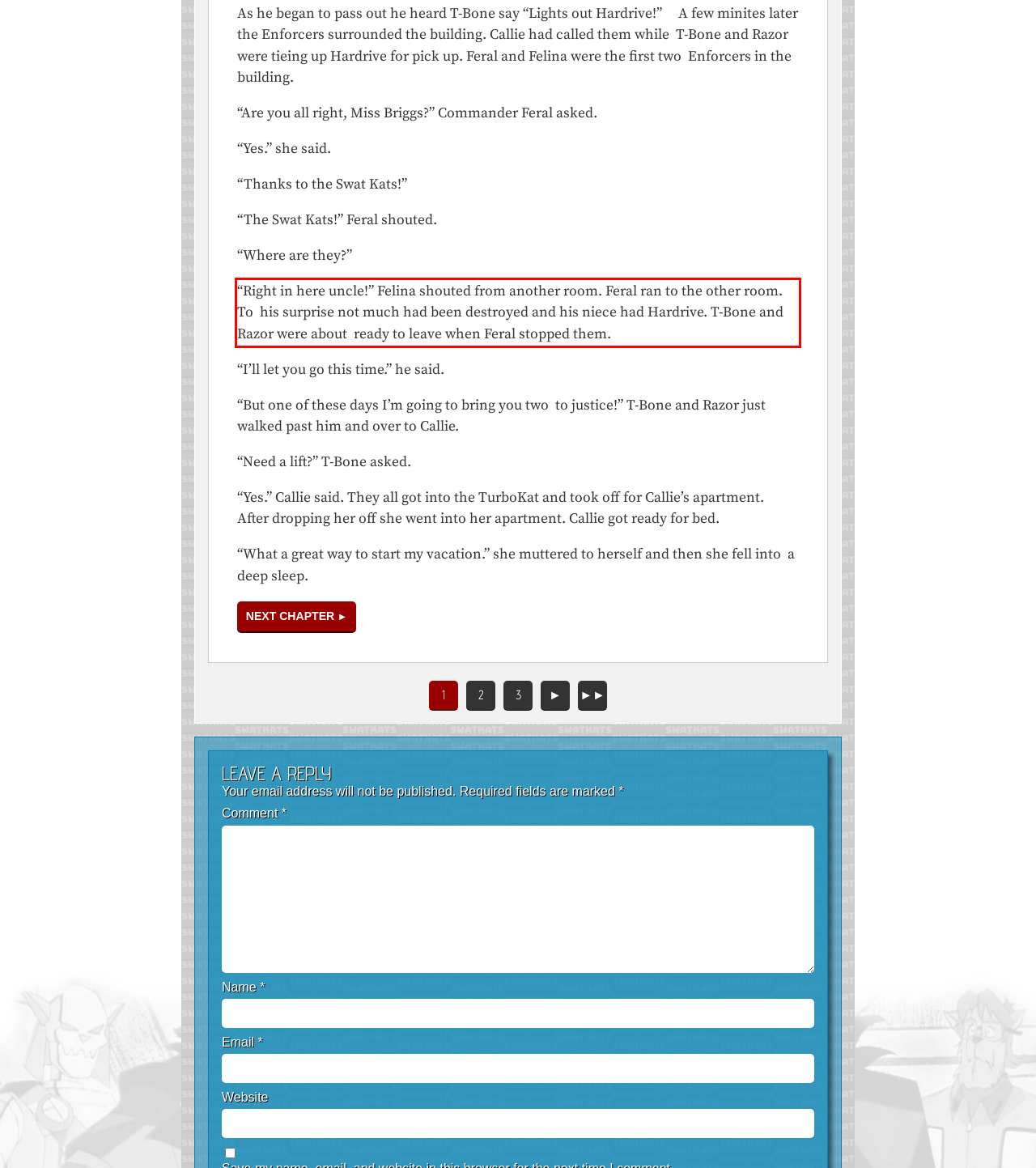Within the screenshot of the webpage, locate the red bounding box and use OCR to identify and provide the text content inside it.

“Right in here uncle!” Felina shouted from another room. Feral ran to the other room. To his surprise not much had been destroyed and his niece had Hardrive. T-Bone and Razor were about ready to leave when Feral stopped them.